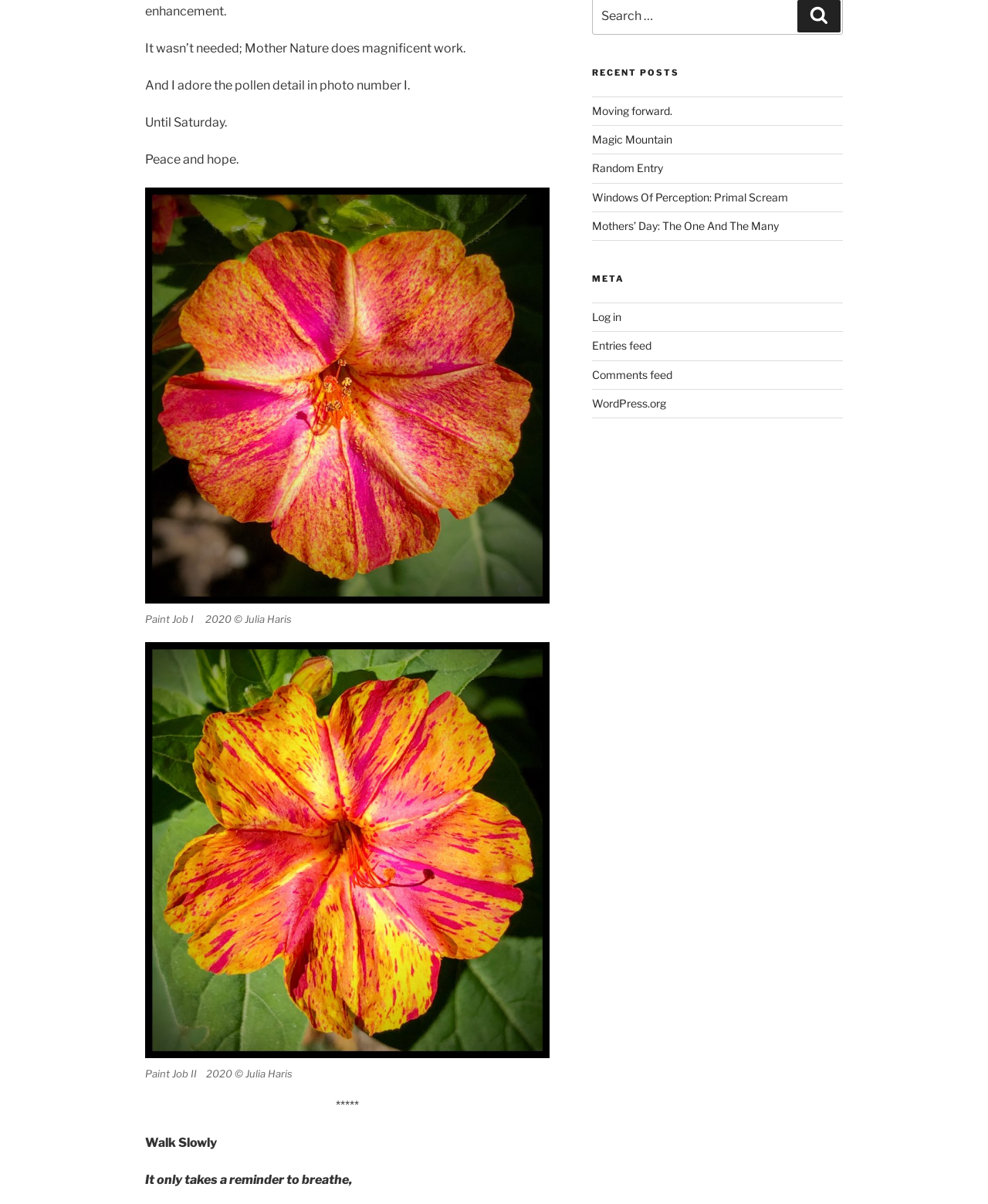Bounding box coordinates must be specified in the format (top-left x, top-left y, bottom-right x, bottom-right y). All values should be floating point numbers between 0 and 1. What are the bounding box coordinates of the UI element described as: Comments feed

[0.599, 0.306, 0.68, 0.316]